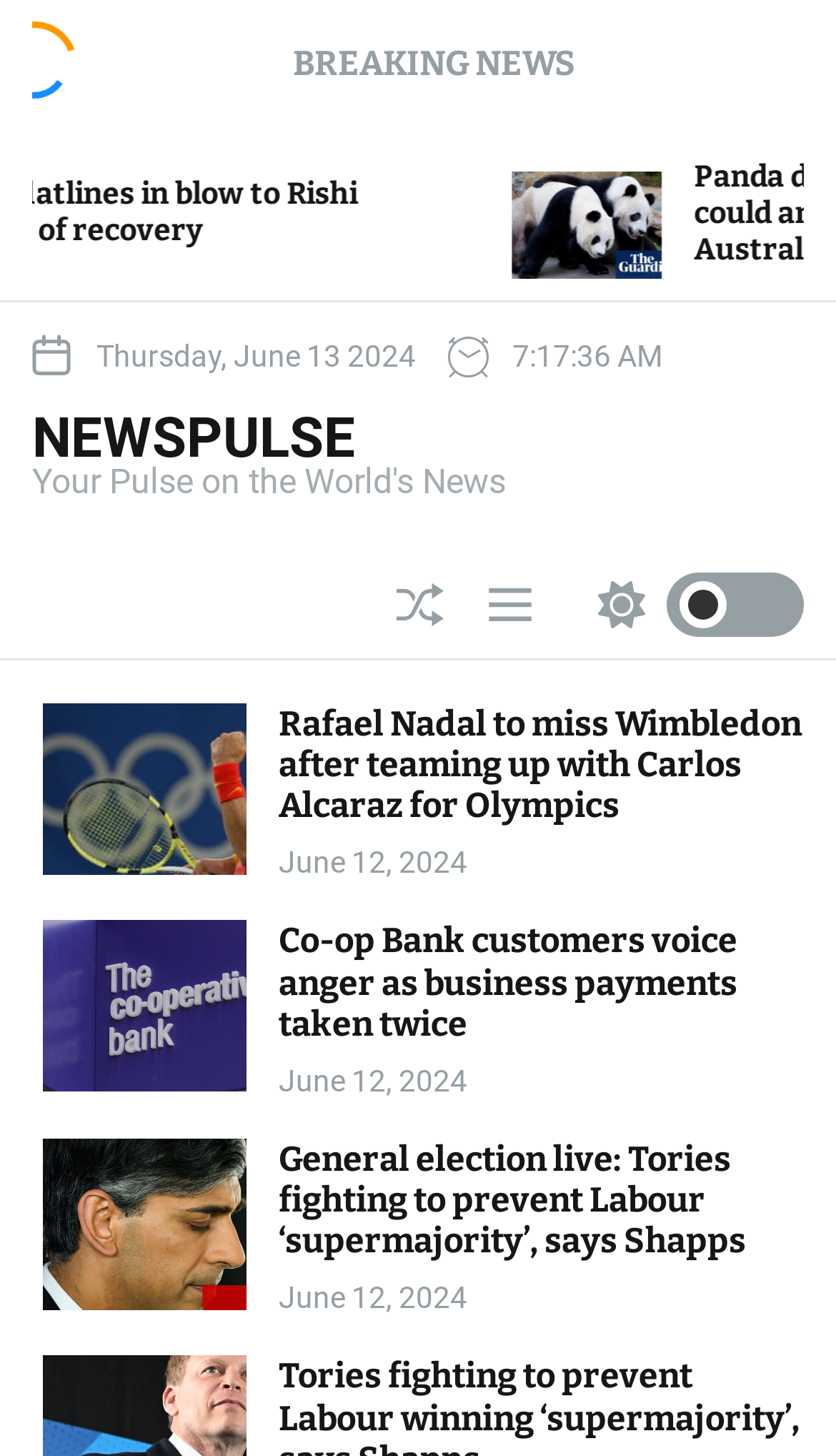How many articles are on the webpage?
Using the visual information from the image, give a one-word or short-phrase answer.

3